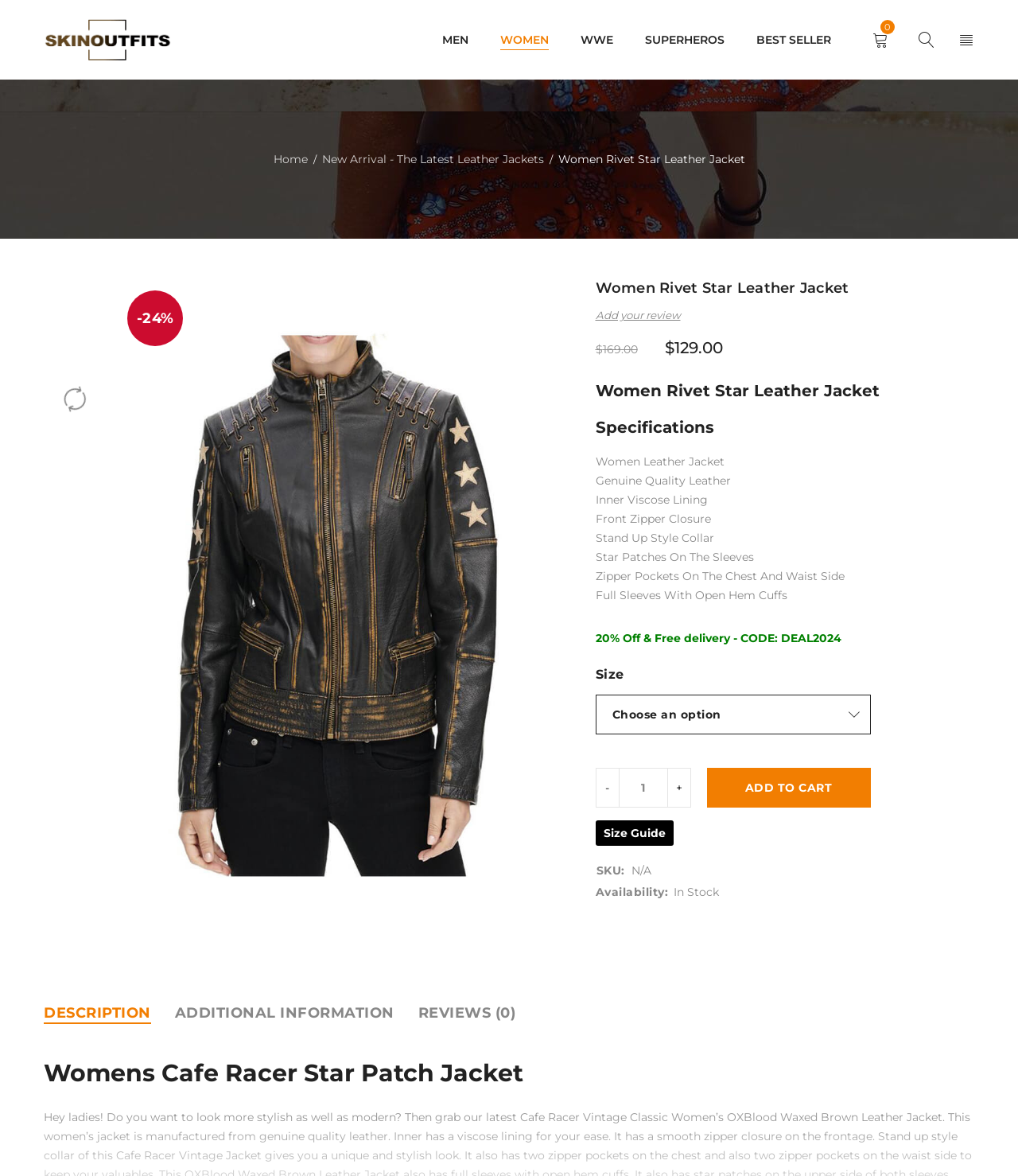Using the provided description: "input value="1" name="quantity" title="Qty" value="1"", find the bounding box coordinates of the corresponding UI element. The output should be four float numbers between 0 and 1, in the format [left, top, right, bottom].

[0.607, 0.654, 0.656, 0.686]